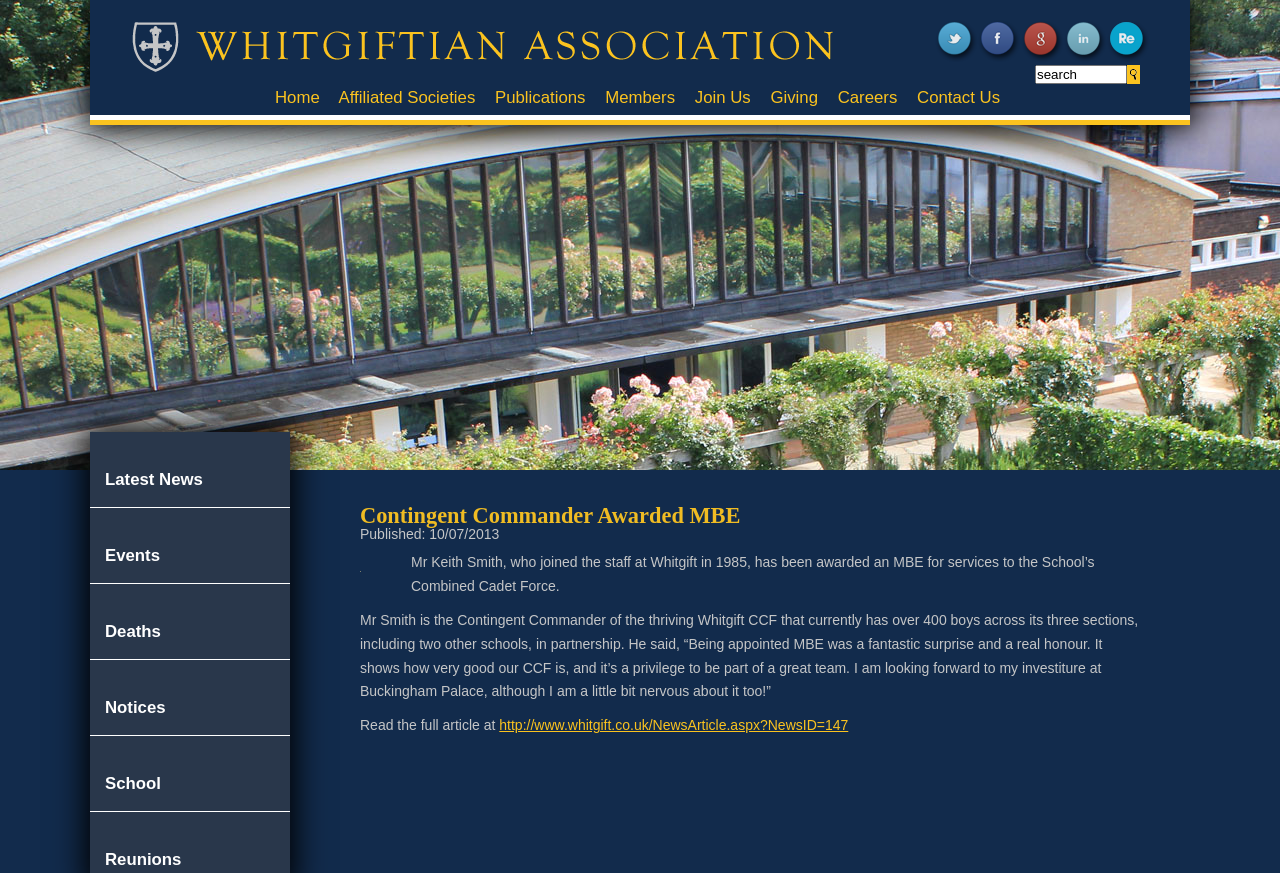How many sections does the Whitgift CCF have?
Please use the visual content to give a single word or phrase answer.

three